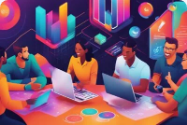What is the dominant color palette of the atmosphere?
Using the image provided, answer with just one word or phrase.

Deep purples, blues, and bright accents